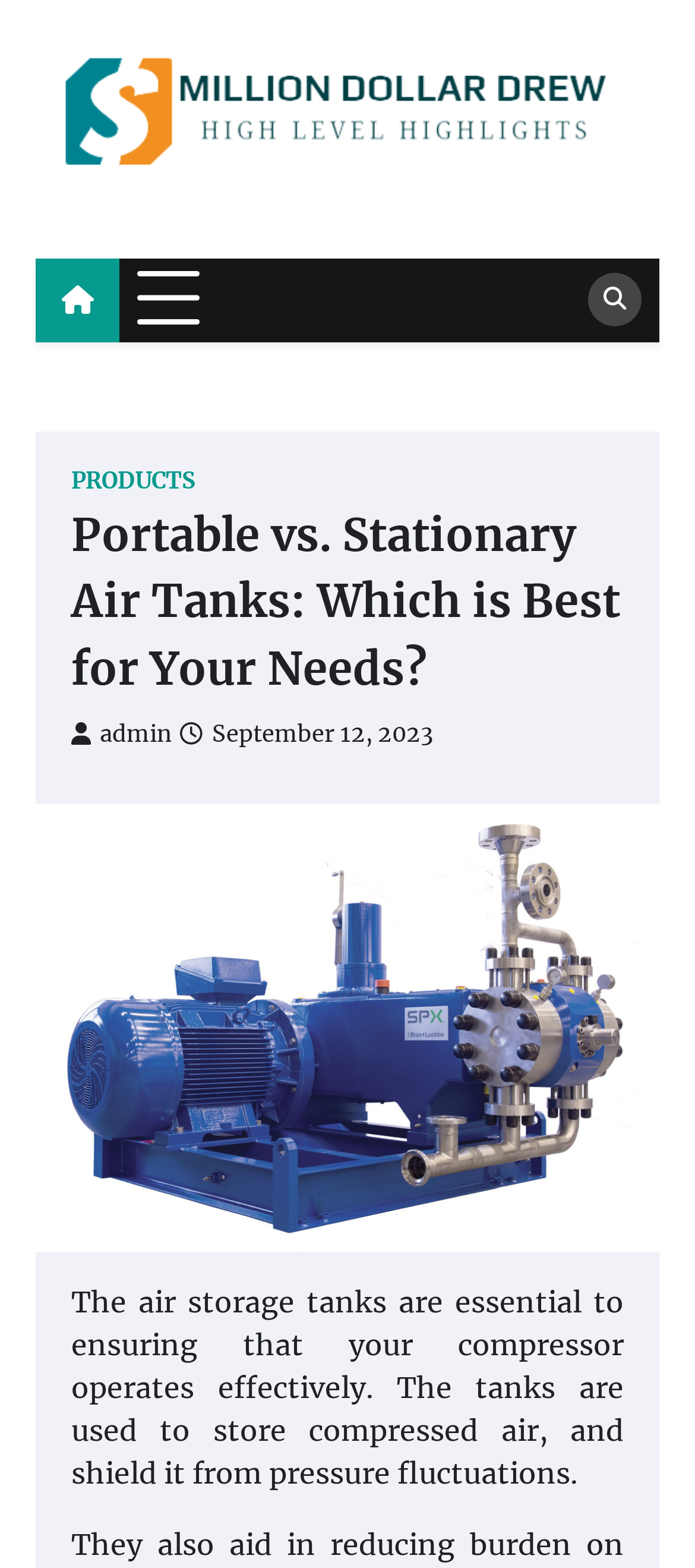Give a detailed explanation of the elements present on the webpage.

The webpage is about comparing portable and stationary air tanks, with the main title "Portable vs. Stationary Air Tanks: Which is Best for Your Needs?" at the top. Below the title, there is a link to "Million Dollar Drew" with an accompanying image of the same name. 

To the right of the title, there is a section labeled "High Level Highlights" with a link and a button below it. The button is not expanded. 

Further down, there is a navigation menu with a link to "PRODUCTS" and a header section that contains the main title again, along with links to the admin and the date "September 12, 2023". 

Below the navigation menu, there is a large image related to portable and stationary air tanks. 

The main content of the webpage starts below the image, with a paragraph of text that explains the importance of air storage tanks for compressors.